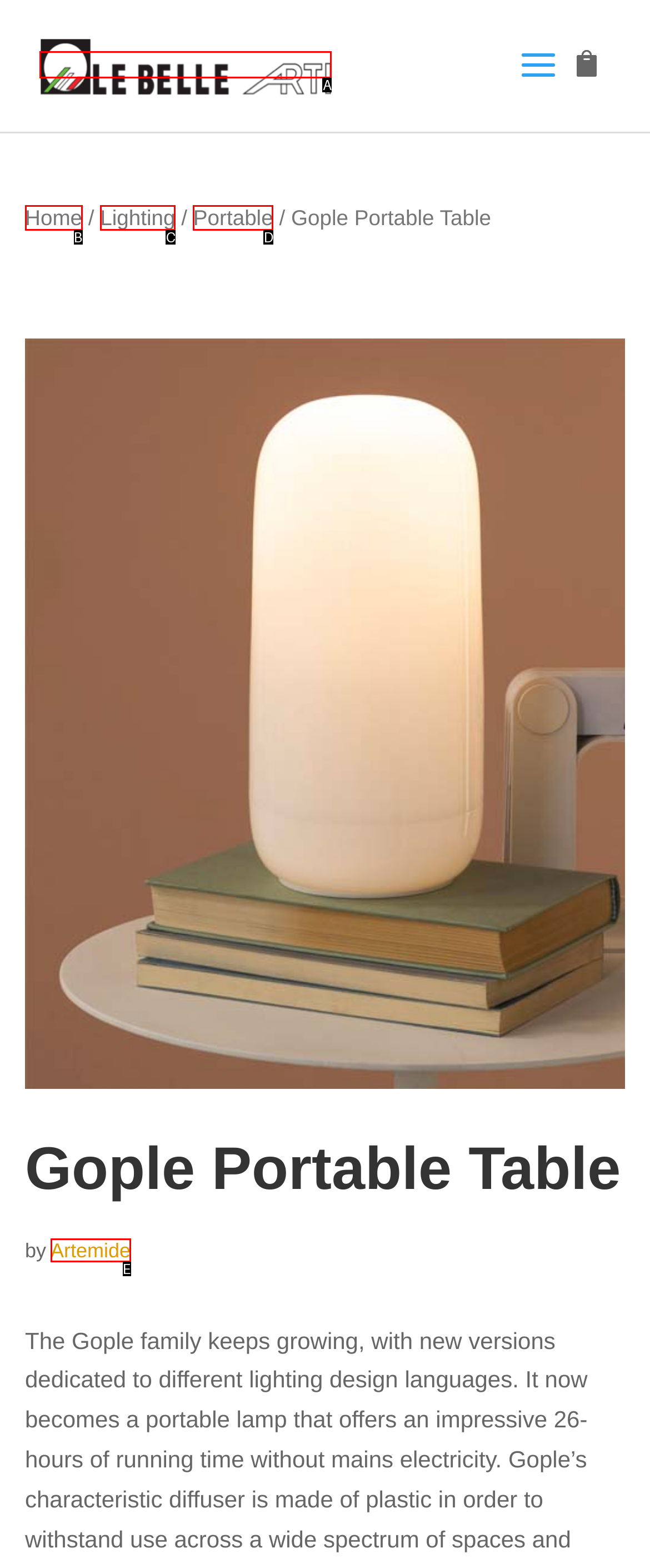Using the provided description: Home, select the HTML element that corresponds to it. Indicate your choice with the option's letter.

B